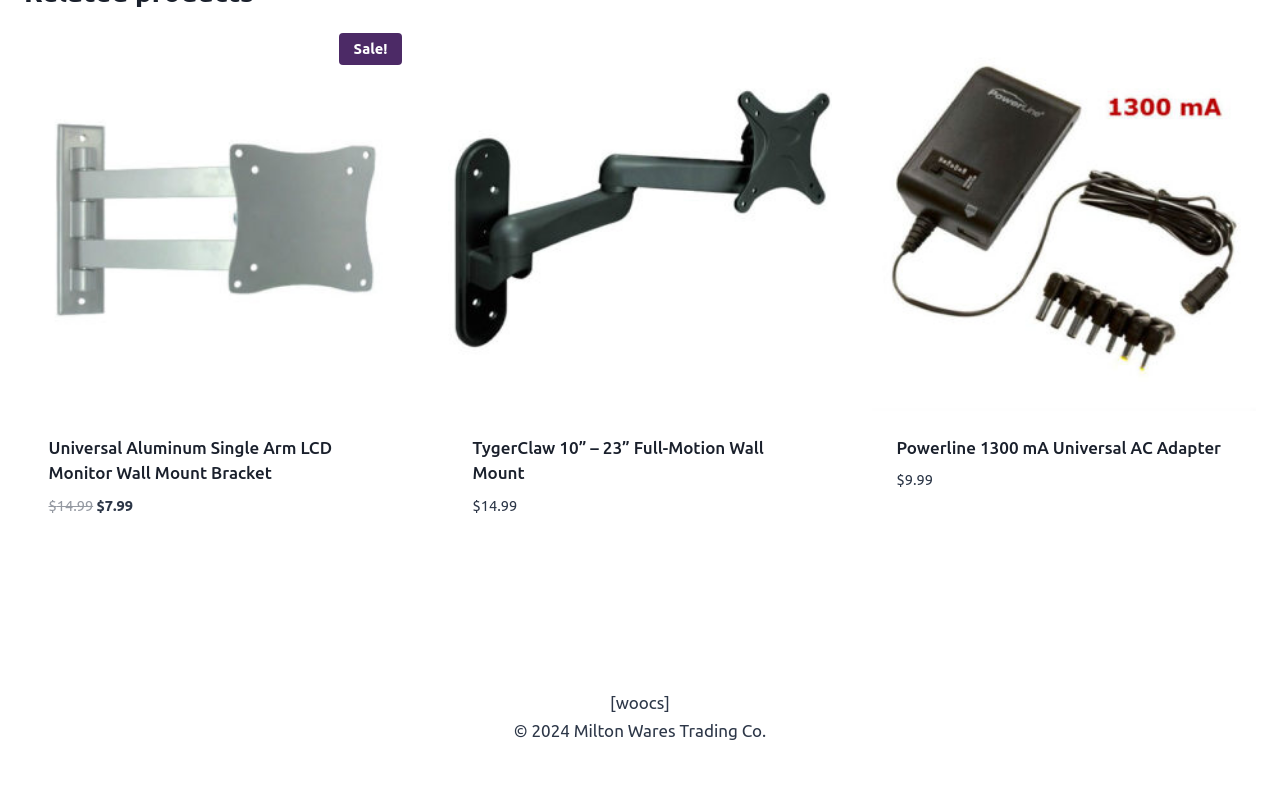Bounding box coordinates are to be given in the format (top-left x, top-left y, bottom-right x, bottom-right y). All values must be floating point numbers between 0 and 1. Provide the bounding box coordinate for the UI element described as: April 26, 2024

None